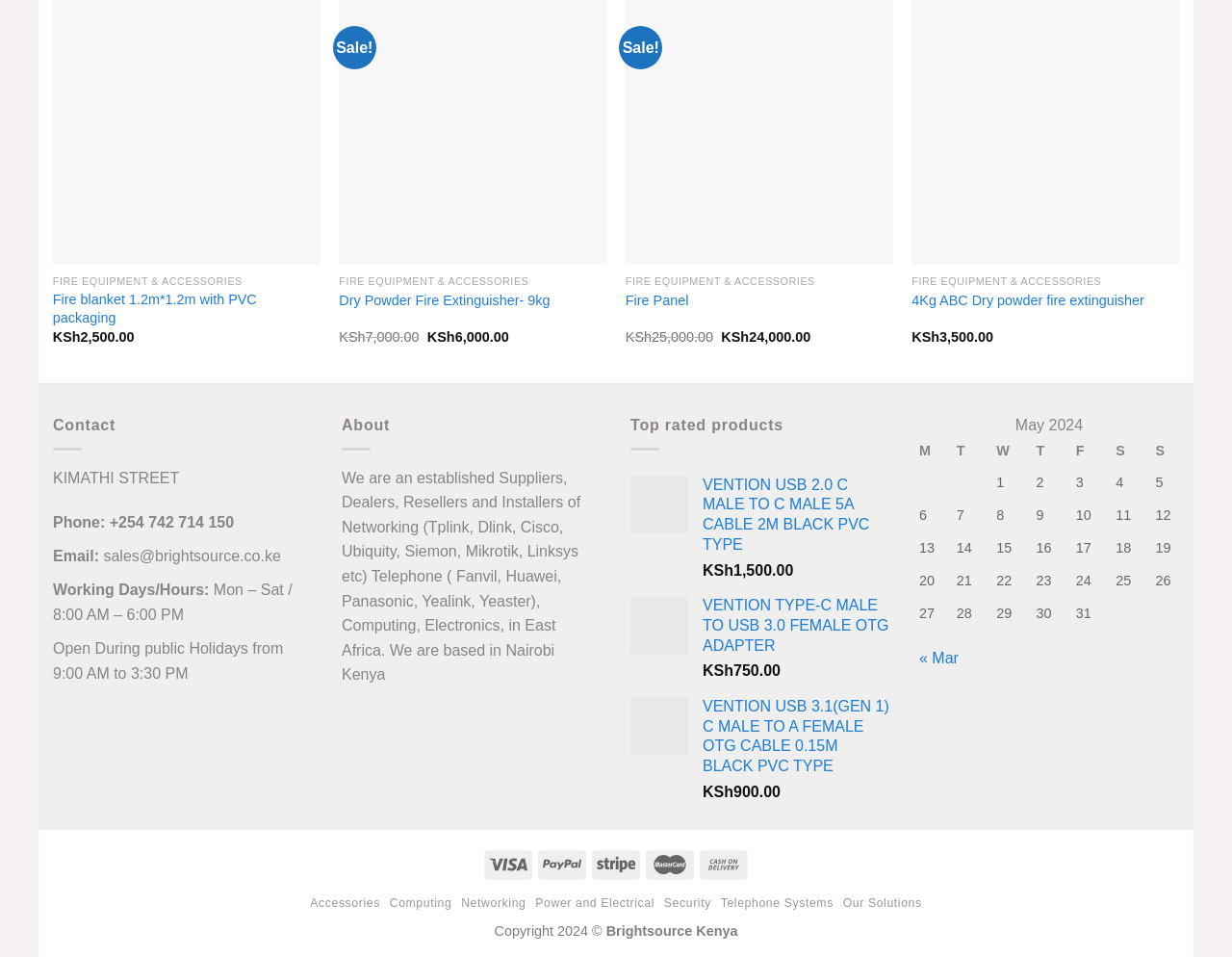Identify the bounding box coordinates of the section to be clicked to complete the task described by the following instruction: "Search by catalog number or name". The coordinates should be four float numbers between 0 and 1, formatted as [left, top, right, bottom].

None